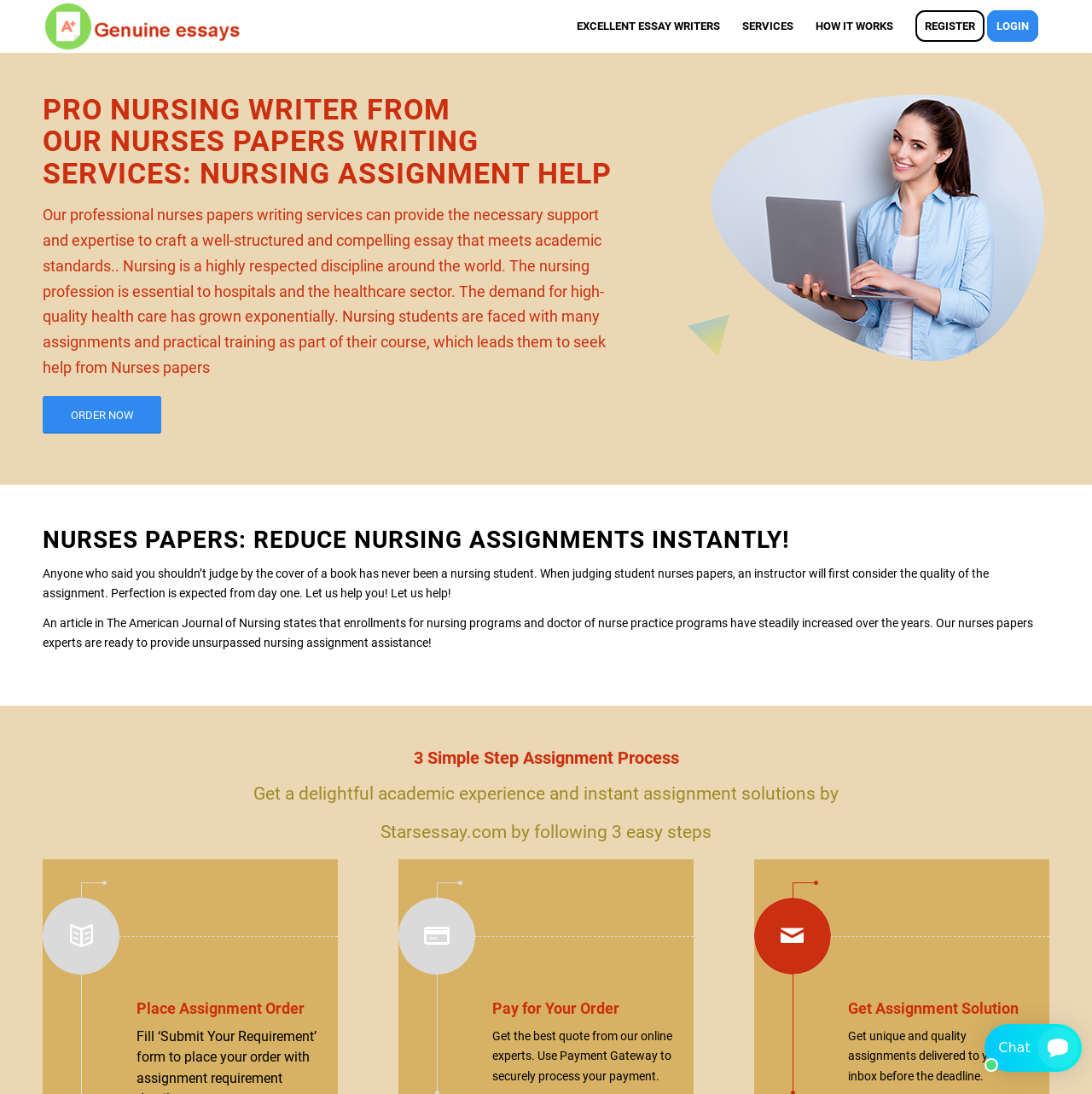Generate a comprehensive description of the contents of the webpage.

This webpage is about a professional nursing paper writing service. At the top, there is a logo and a navigation menu with links to "EXCELLENT ESSAY WRITERS", "SERVICES", "HOW IT WORKS", "REGISTER", and "LOGIN". 

Below the navigation menu, there is a main section that contains several paragraphs of text. The first paragraph introduces the nursing paper writing service, stating that it can provide support and expertise to craft a well-structured and compelling essay that meets academic standards. The following paragraphs discuss the importance of the nursing profession, the demand for high-quality healthcare, and the challenges faced by nursing students.

To the right of the main text, there is an image of a nursing dissertation essay writer. Below the image, there is a heading that reads "NURSES PAPERS: REDUCE NURSING ASSIGNMENTS INSTANTLY!" followed by more text that discusses the importance of quality in nursing assignments.

Further down the page, there is a section that outlines a 3-step assignment process. This section is divided into three columns, each with a heading and a brief description of the step. The steps are "Place Assignment Order", "Pay for Your Order", and "Get Assignment Solution". 

At the bottom of the page, there are two iframes, one for a Smartsupp widget popup and another for a Smartsupp widget button.